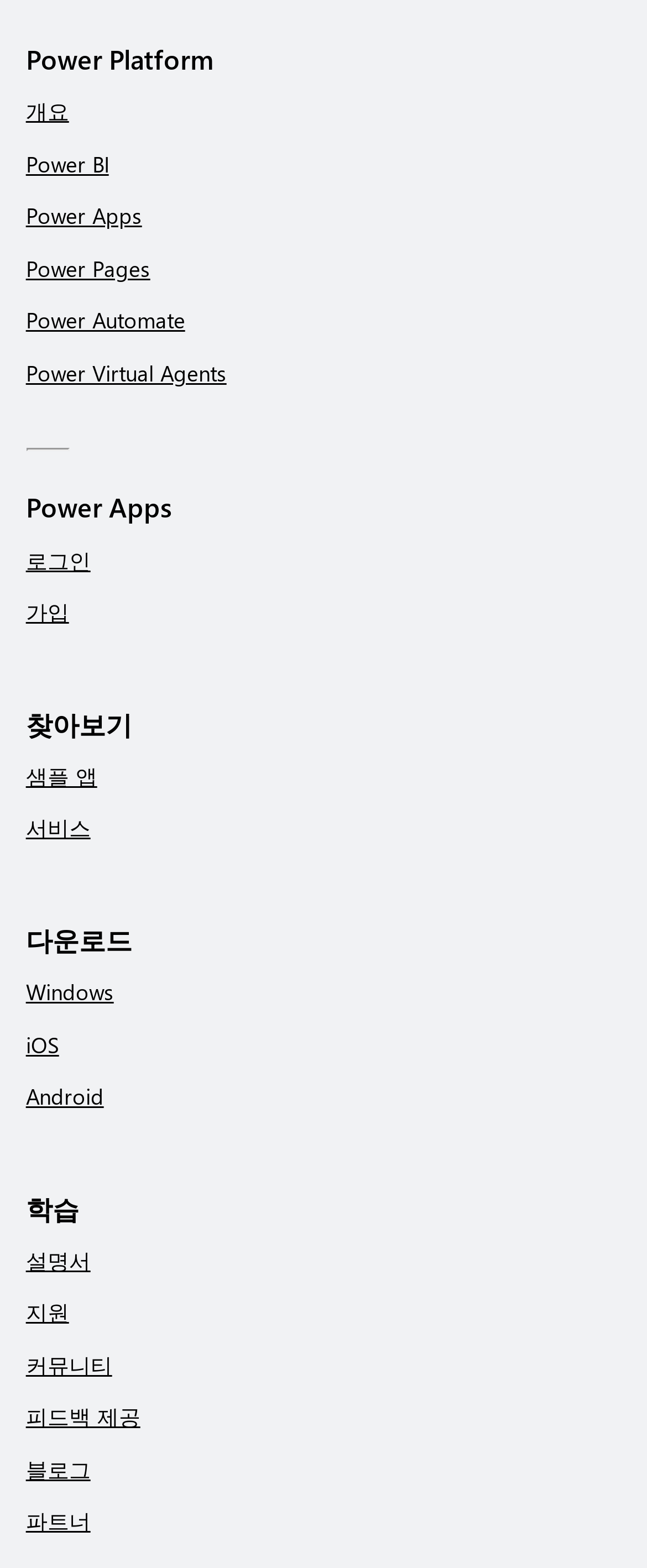Given the element description "Buy product" in the screenshot, predict the bounding box coordinates of that UI element.

None